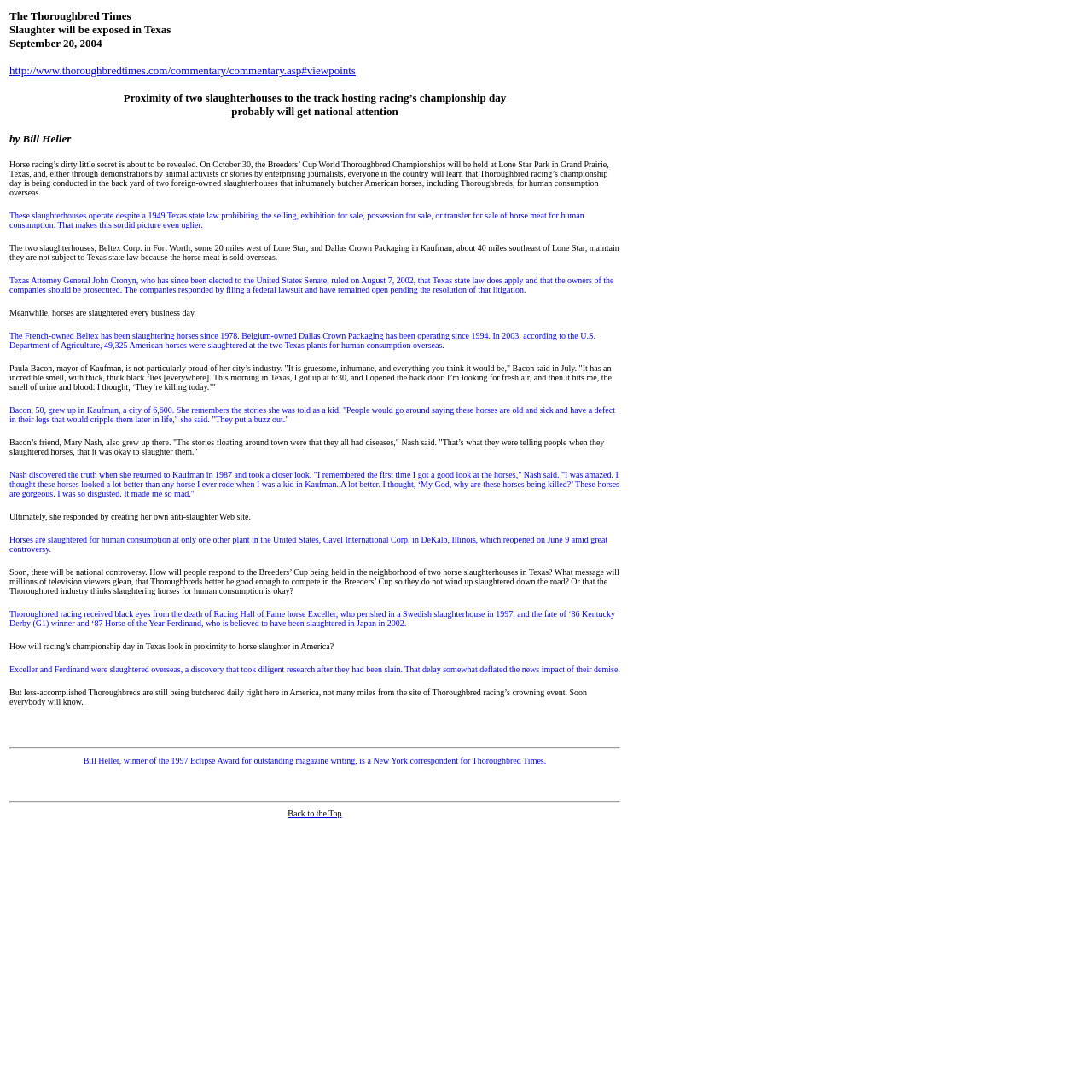What is the name of the award won by Bill Heller?
Give a single word or phrase answer based on the content of the image.

1997 Eclipse Award